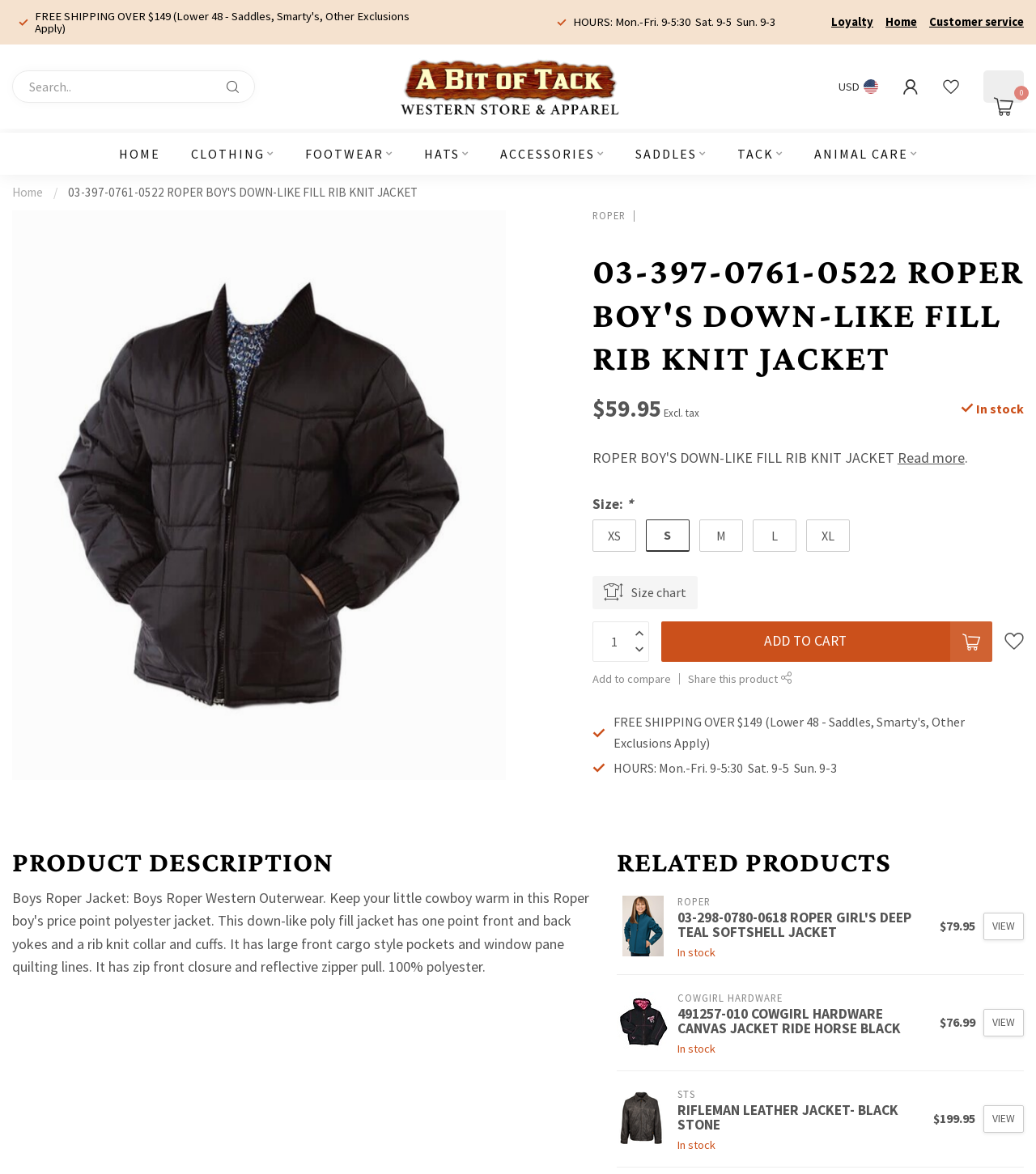Determine the bounding box coordinates of the region I should click to achieve the following instruction: "Click on the 'OUR SCHOOL' link". Ensure the bounding box coordinates are four float numbers between 0 and 1, i.e., [left, top, right, bottom].

None